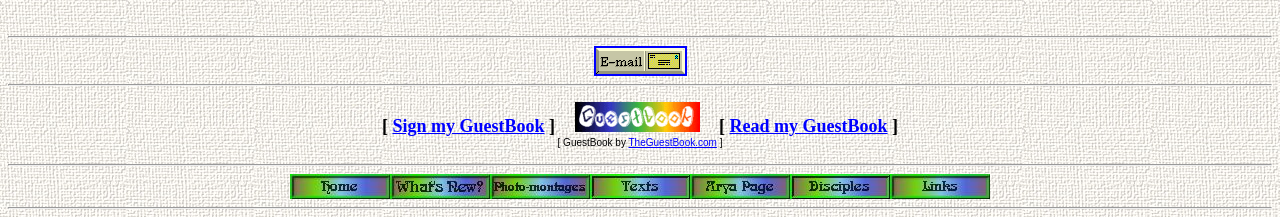Locate the bounding box coordinates for the element described below: "alt="Text Page"". The coordinates must be four float values between 0 and 1, formatted as [left, top, right, bottom].

[0.461, 0.852, 0.539, 0.93]